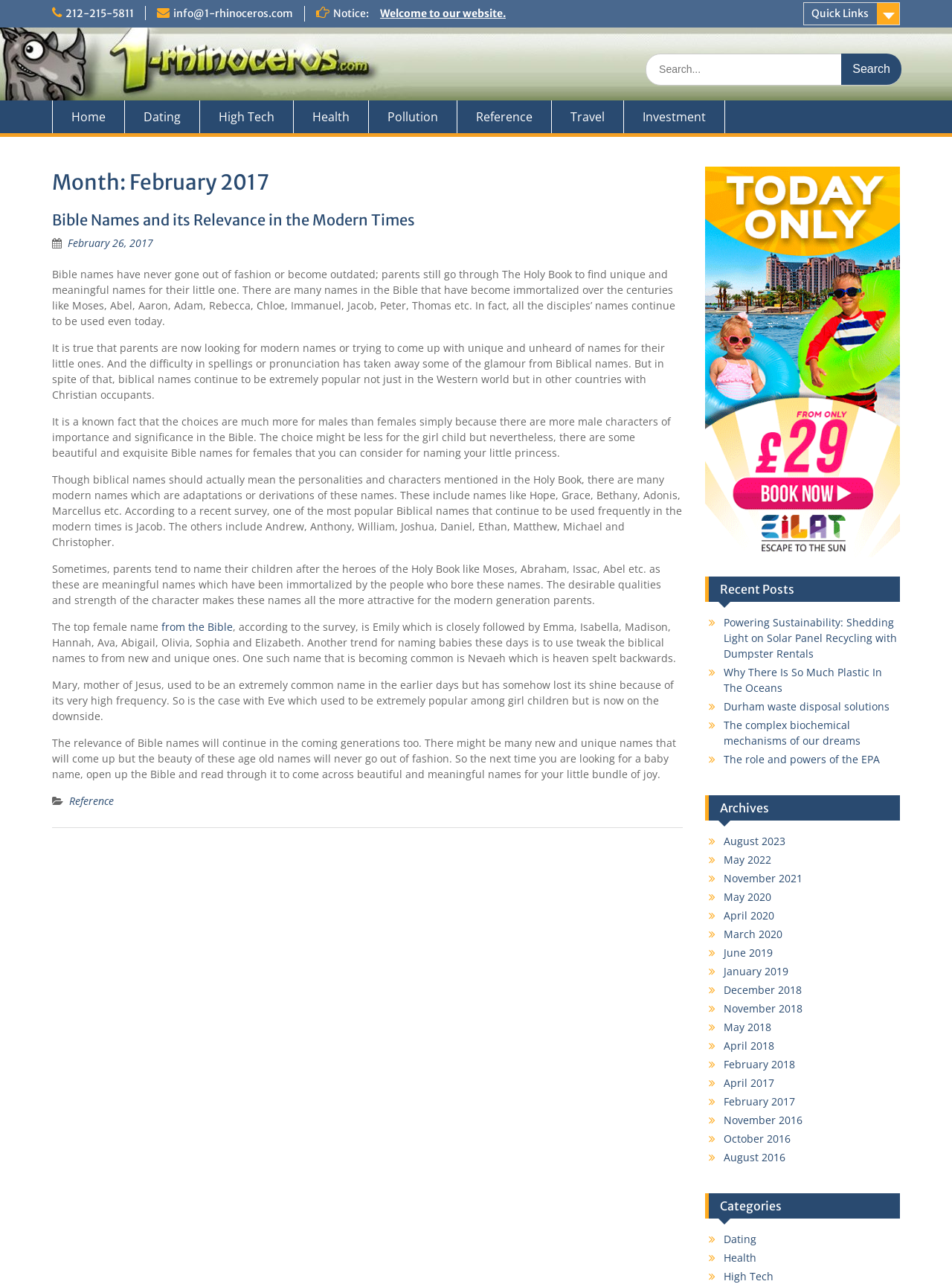What is the month of the archive link that appears above 'May 2022'?
By examining the image, provide a one-word or phrase answer.

August 2023